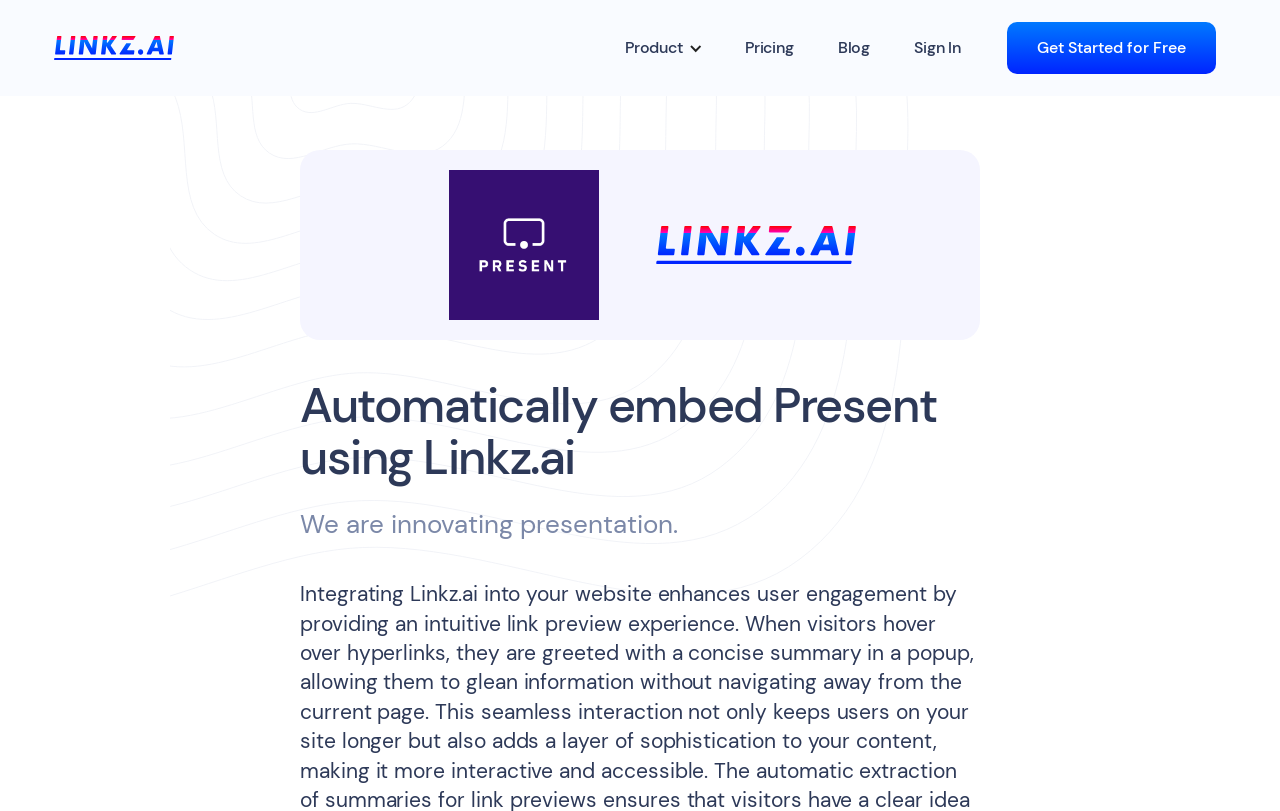Describe every aspect of the webpage comprehensively.

The webpage appears to be a presentation software company's homepage. At the top left, there is a "home" link. To the right of it, there is a "Product" button that, when clicked, will open a dropdown menu. Next to the "Product" button, there are three more links: "Pricing", "Blog", and "Sign In", arranged in a horizontal row. 

On the right side of the top section, there is a prominent "Get Started for Free" link. Below the top section, there is a large image of a presentation, taking up about a quarter of the screen. 

Below the image, there is a heading that reads "Automatically embed Present using Linkz.ai", which seems to be the main title of the page. Underneath the heading, there is a short paragraph of text that says "We are innovating presentation."